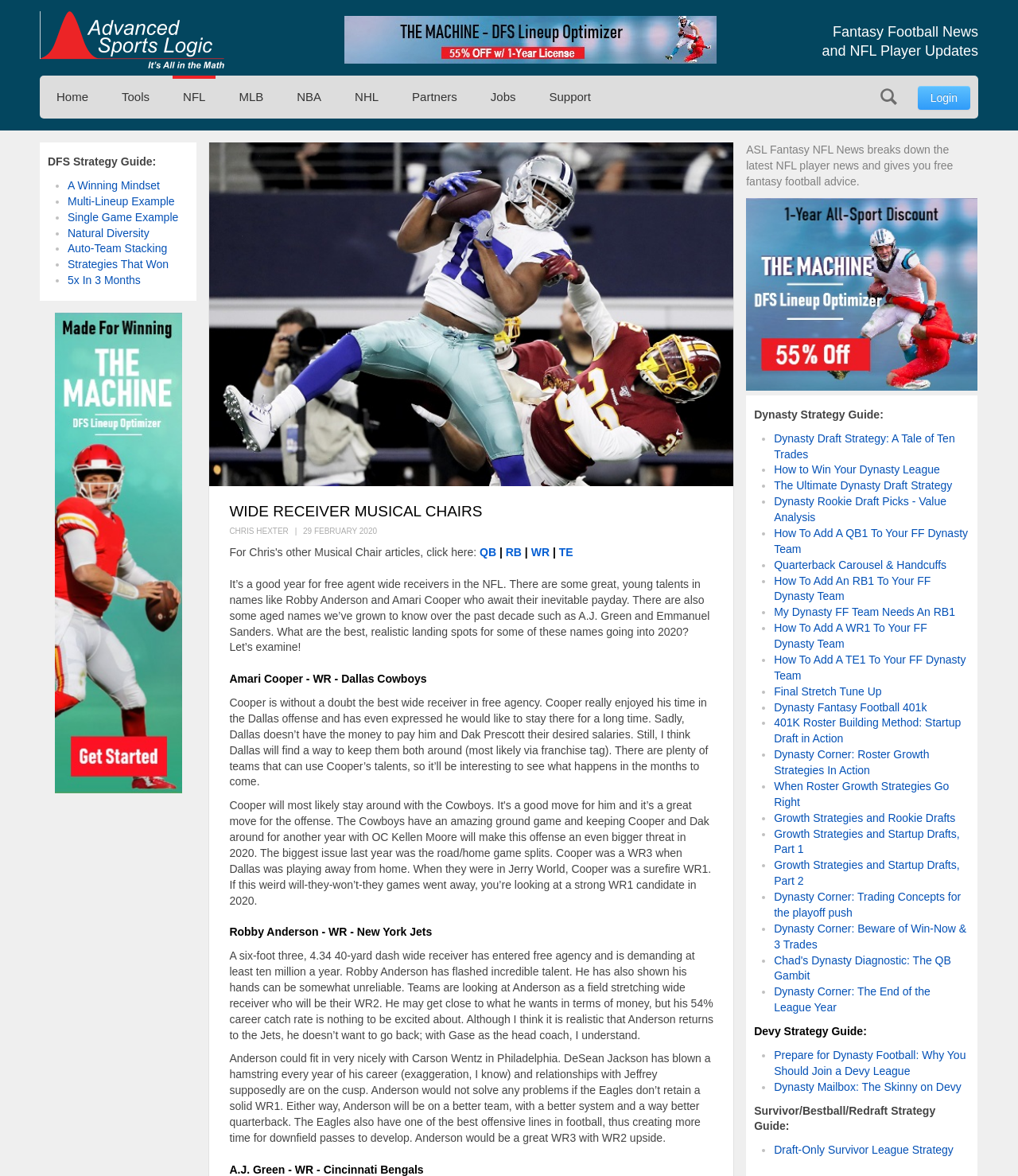Examine the image and give a thorough answer to the following question:
What type of sports are covered on this website?

I found the answer by examining the links in the top navigation bar, which include 'NFL', 'MLB', 'NBA', and 'NHL', indicating that the website covers these four types of sports.